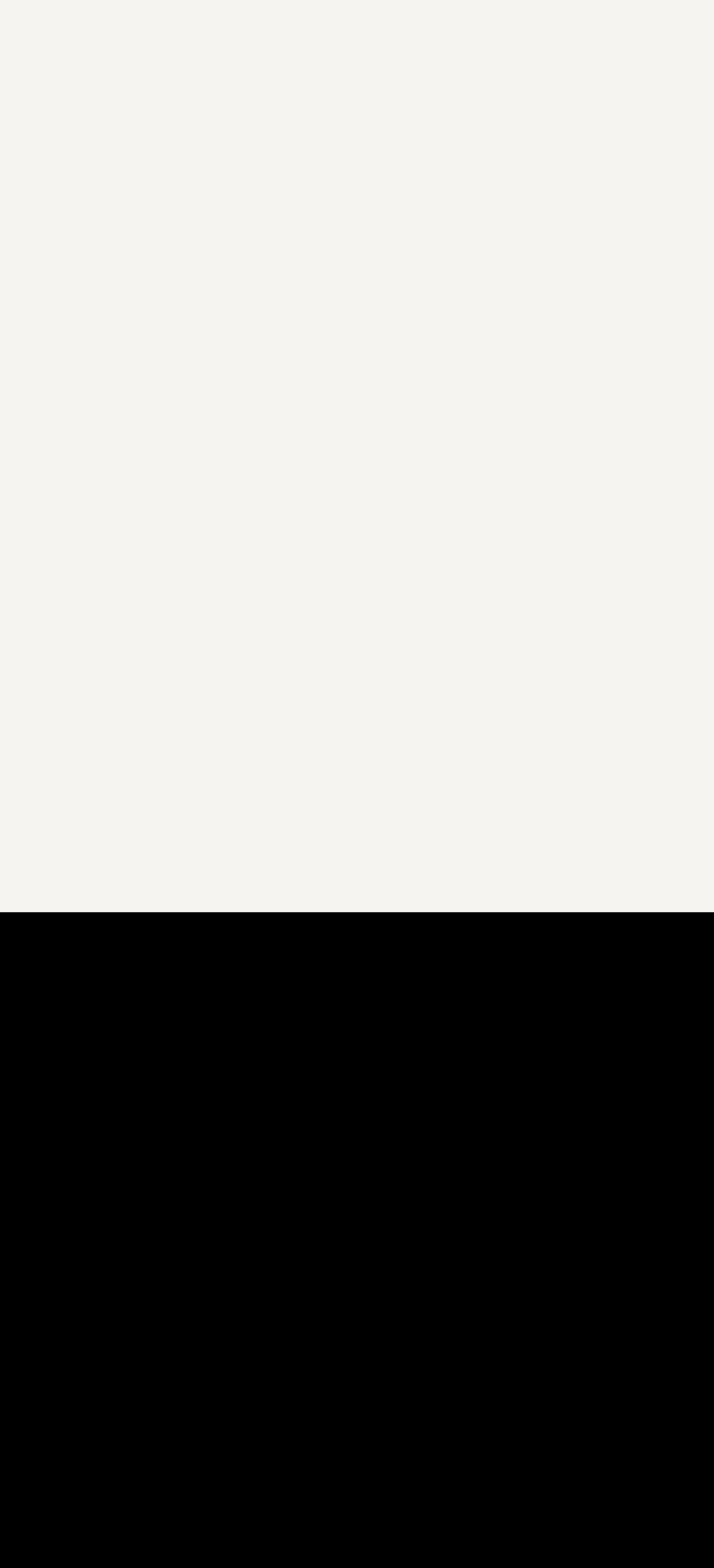Please mark the bounding box coordinates of the area that should be clicked to carry out the instruction: "Go to the 'Shop' page".

[0.051, 0.647, 0.949, 0.678]